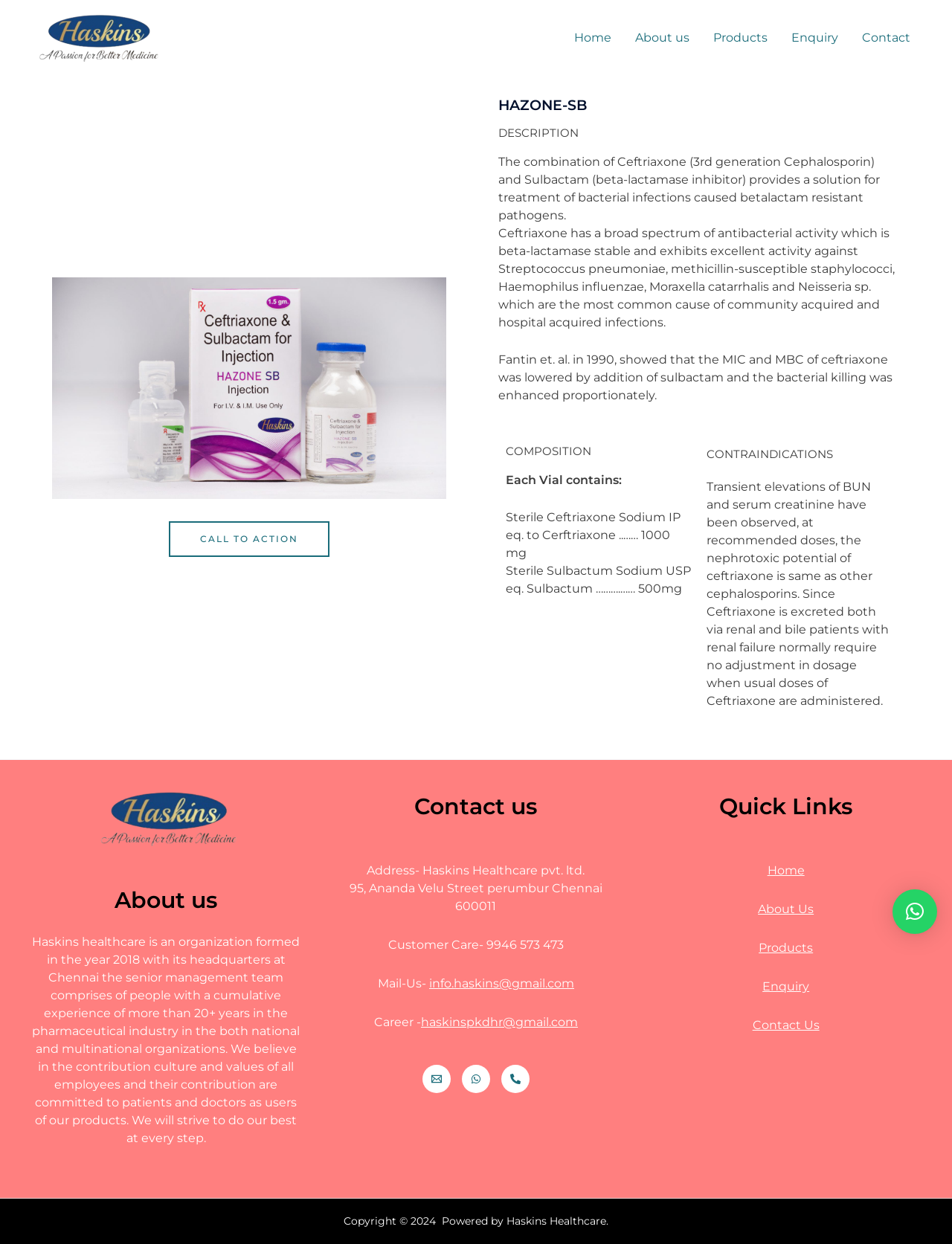Provide a short, one-word or phrase answer to the question below:
What is the purpose of the CALL TO ACTION button?

Unknown